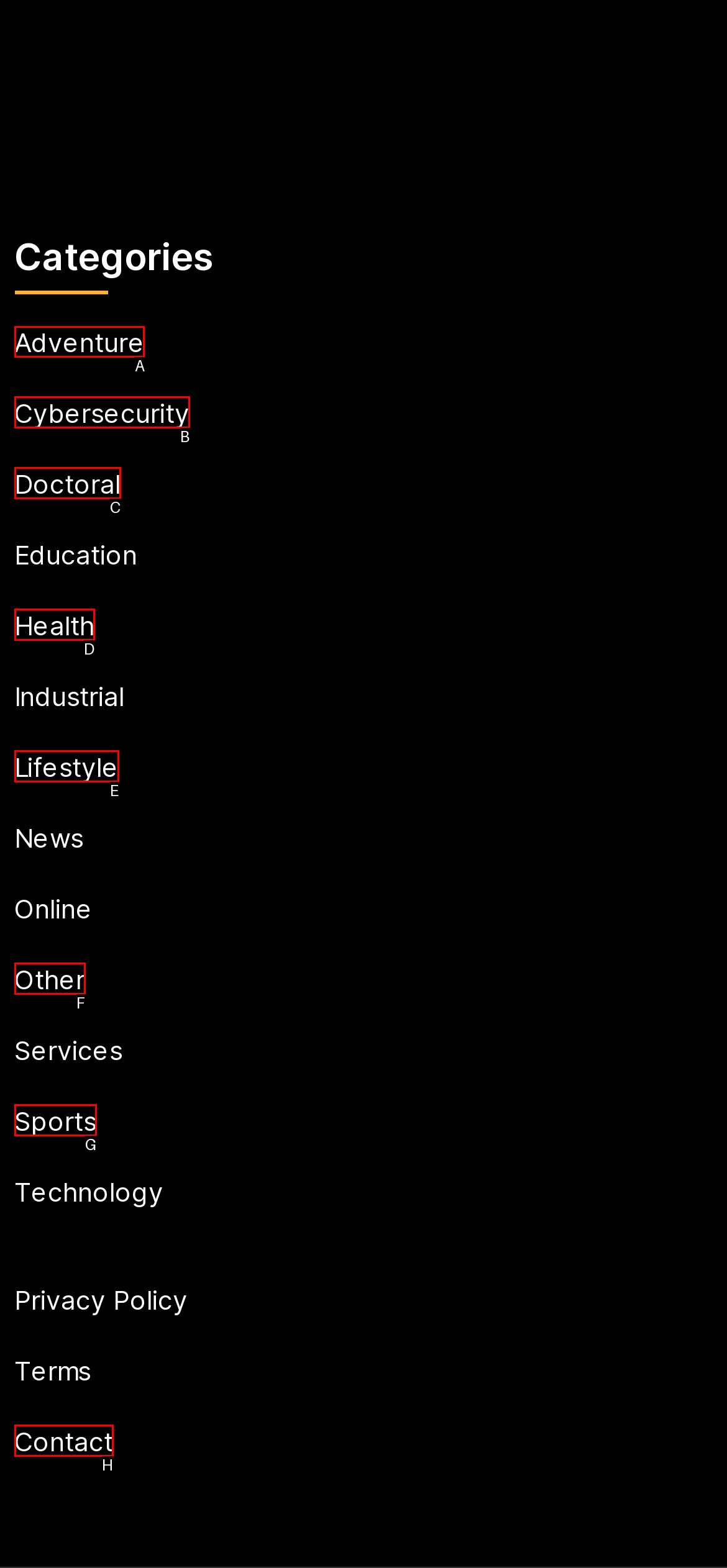Identify the correct HTML element to click to accomplish this task: Browse Adventure category
Respond with the letter corresponding to the correct choice.

A